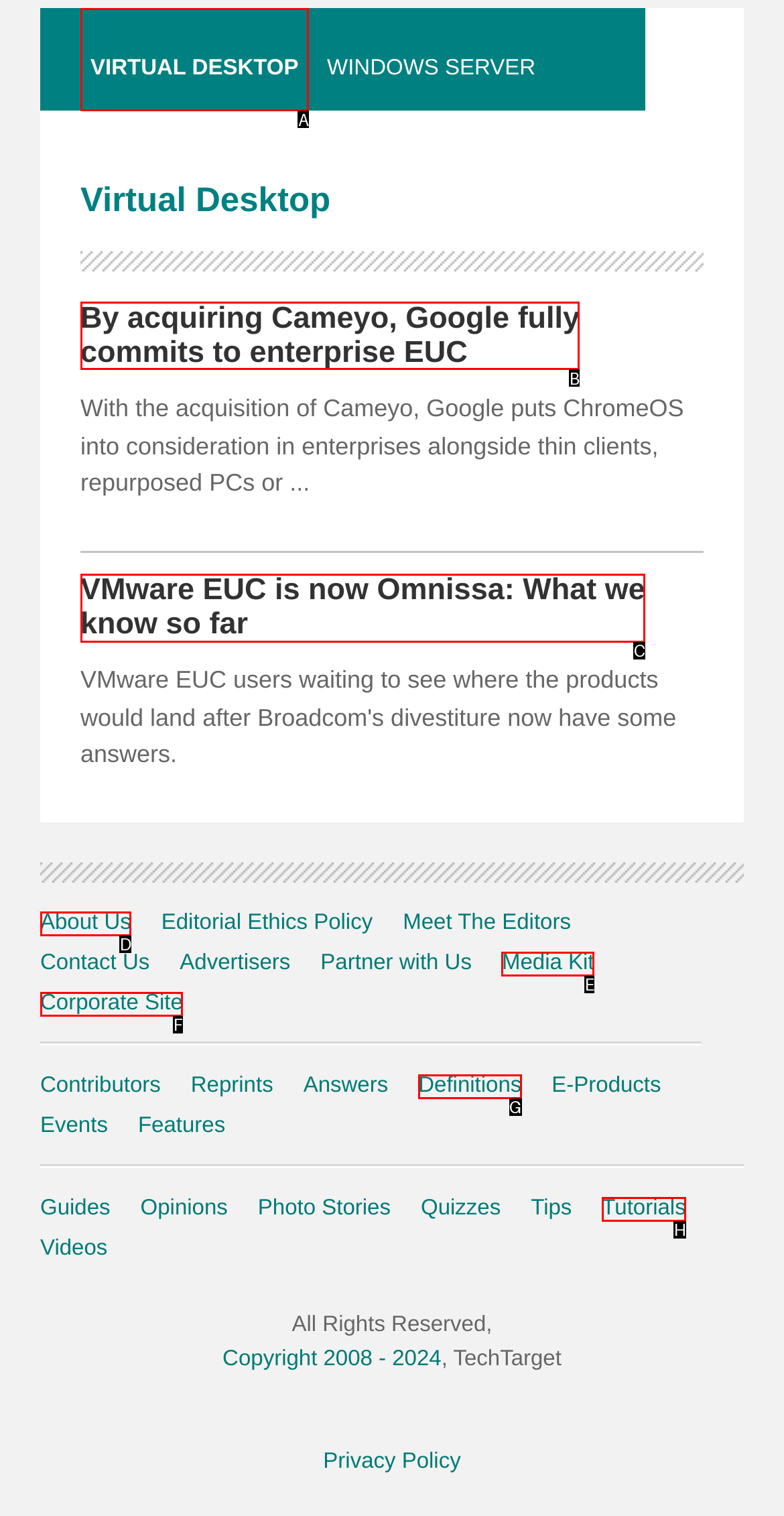Choose the letter that corresponds to the correct button to accomplish the task: Learn about Google's acquisition of Cameyo
Reply with the letter of the correct selection only.

B